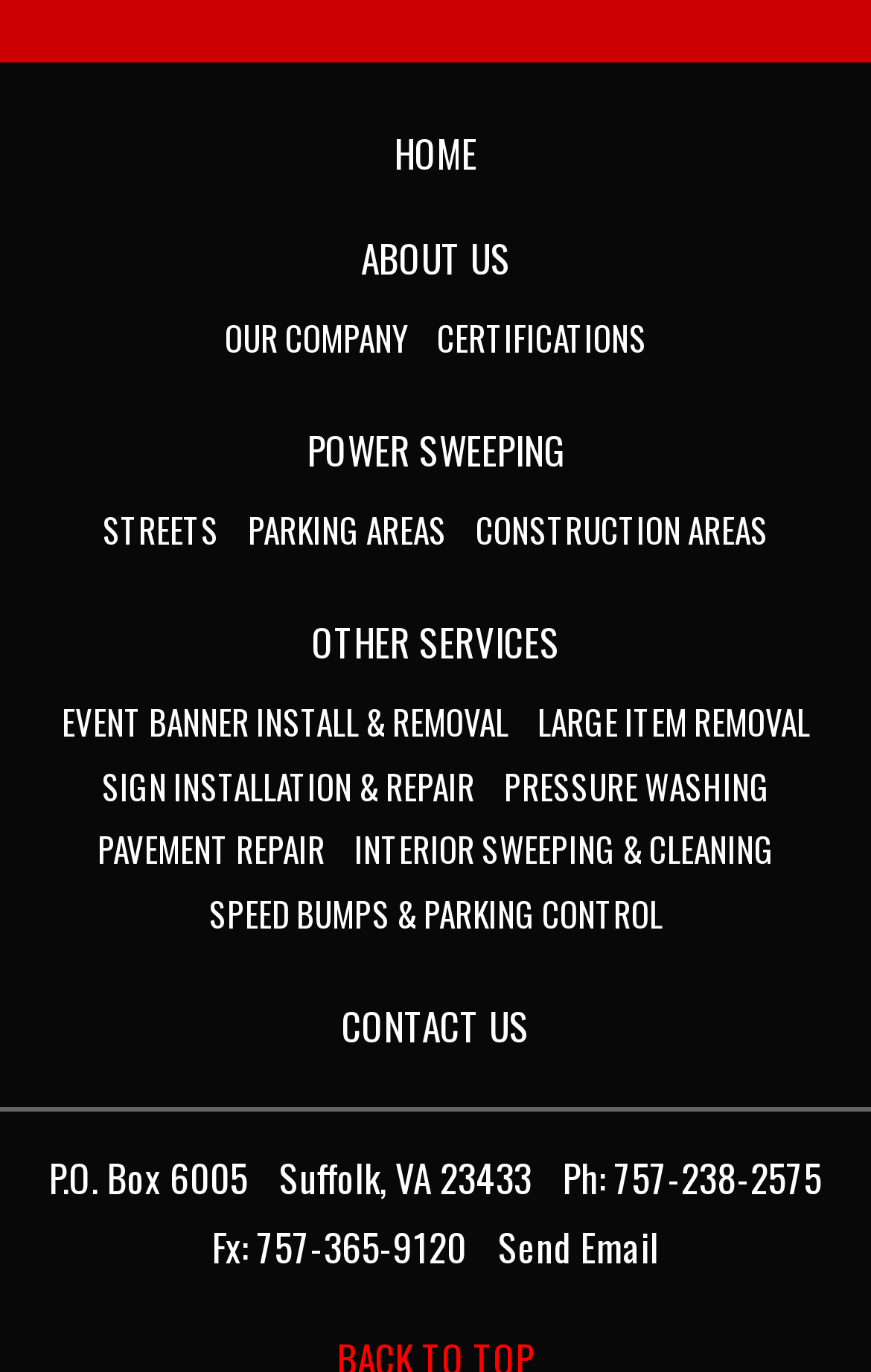Please specify the coordinates of the bounding box for the element that should be clicked to carry out this instruction: "go to home page". The coordinates must be four float numbers between 0 and 1, formatted as [left, top, right, bottom].

[0.453, 0.091, 0.547, 0.132]